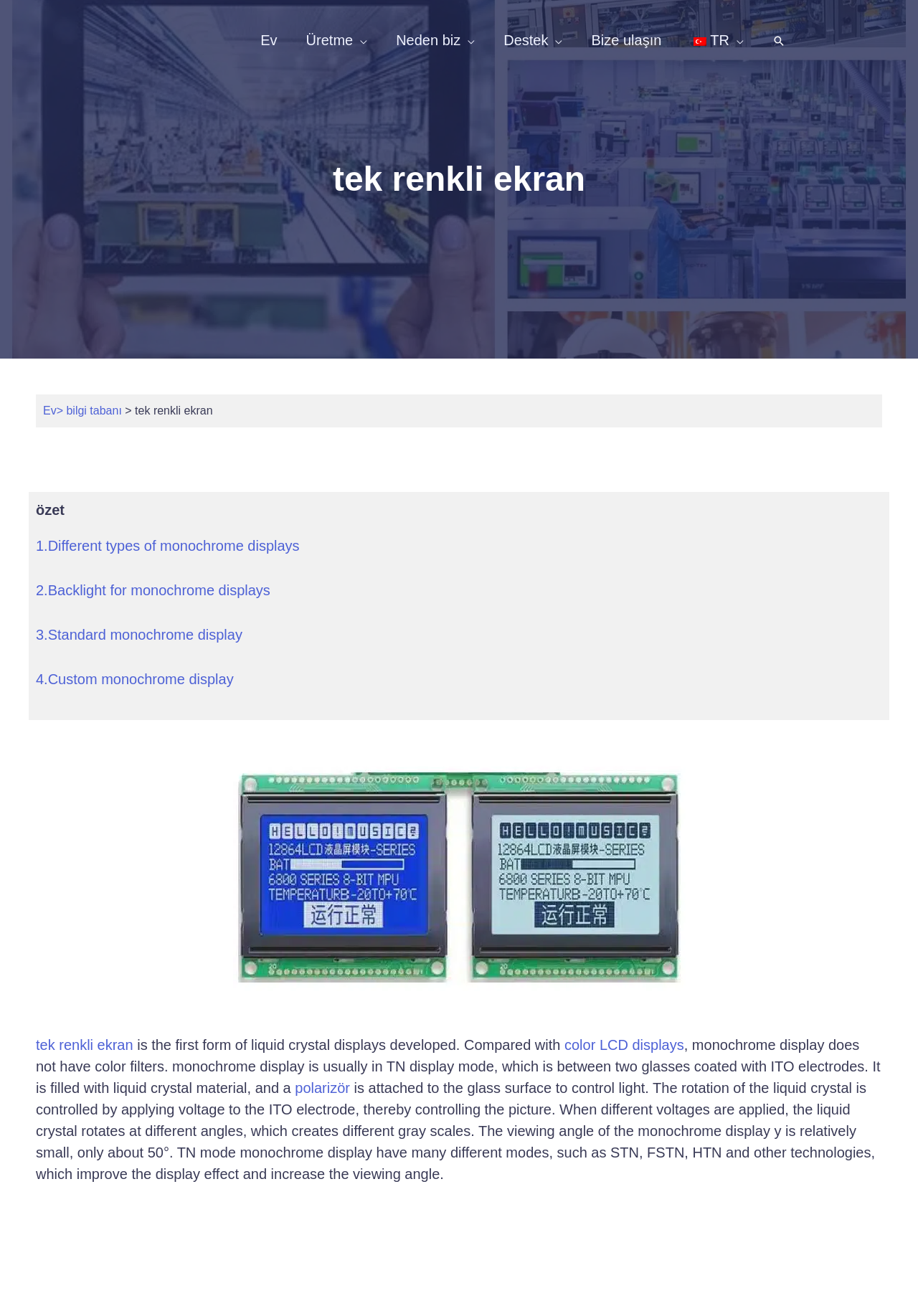What is the viewing angle of the monochrome display?
Give a comprehensive and detailed explanation for the question.

The webpage states that 'The viewing angle of the monochrome display is relatively small, only about 50°.'